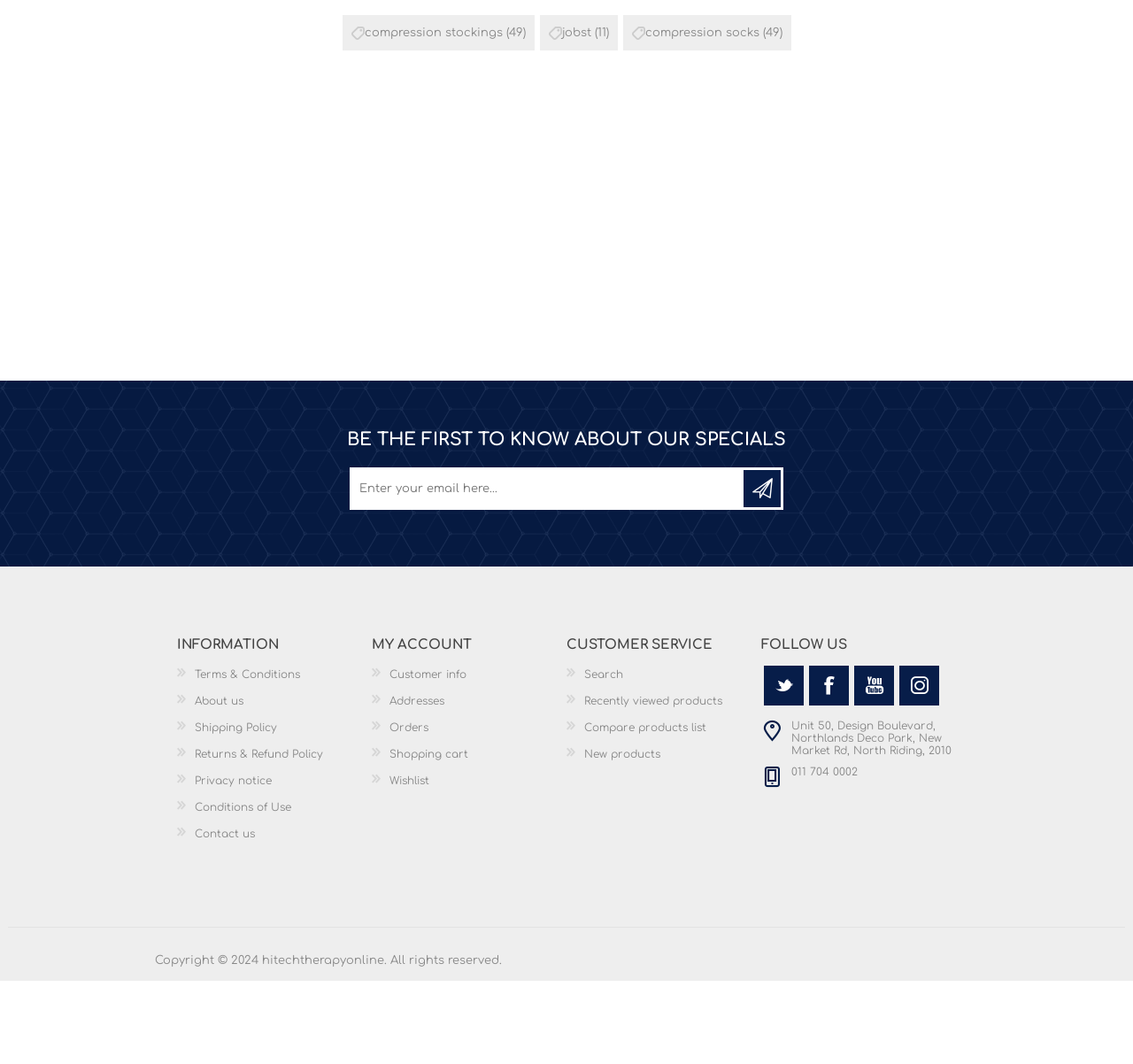Ascertain the bounding box coordinates for the UI element detailed here: "Returns & Refund Policy". The coordinates should be provided as [left, top, right, bottom] with each value being a float between 0 and 1.

[0.172, 0.781, 0.285, 0.792]